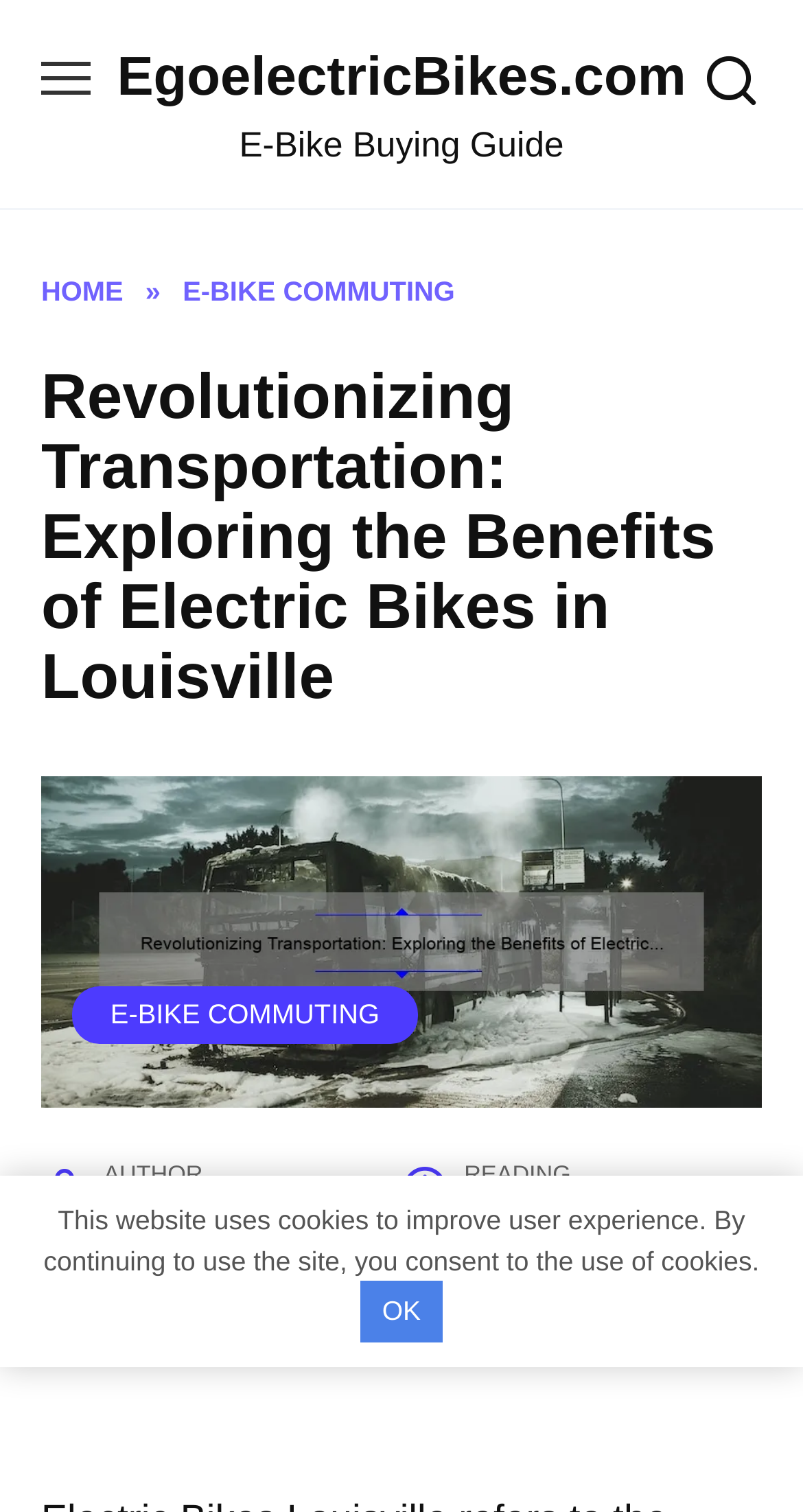What is the date of publication of the article?
Look at the image and respond with a single word or a short phrase.

October 29, 2023